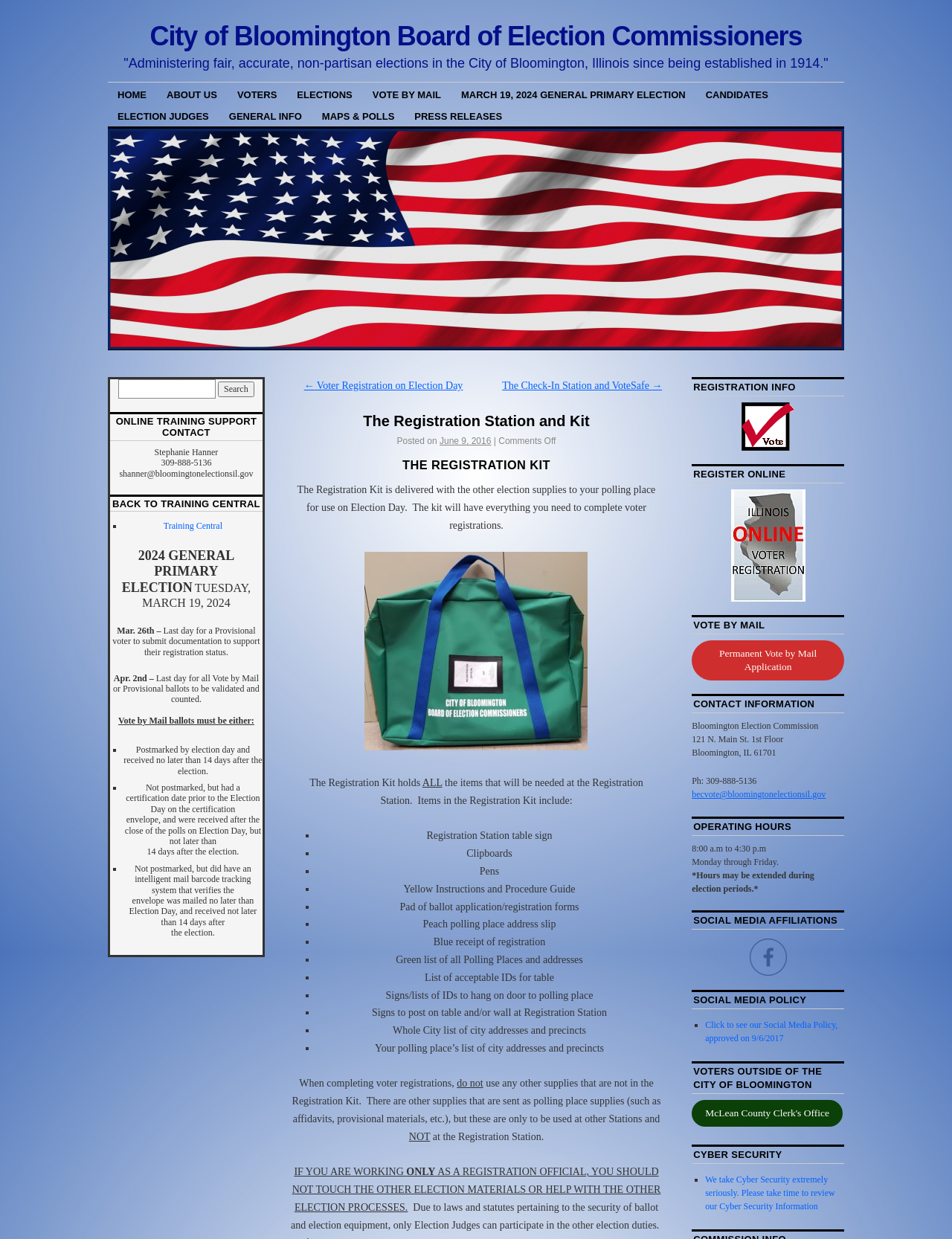Provide the bounding box coordinates of the UI element this sentence describes: "June 9, 2016".

[0.462, 0.352, 0.516, 0.36]